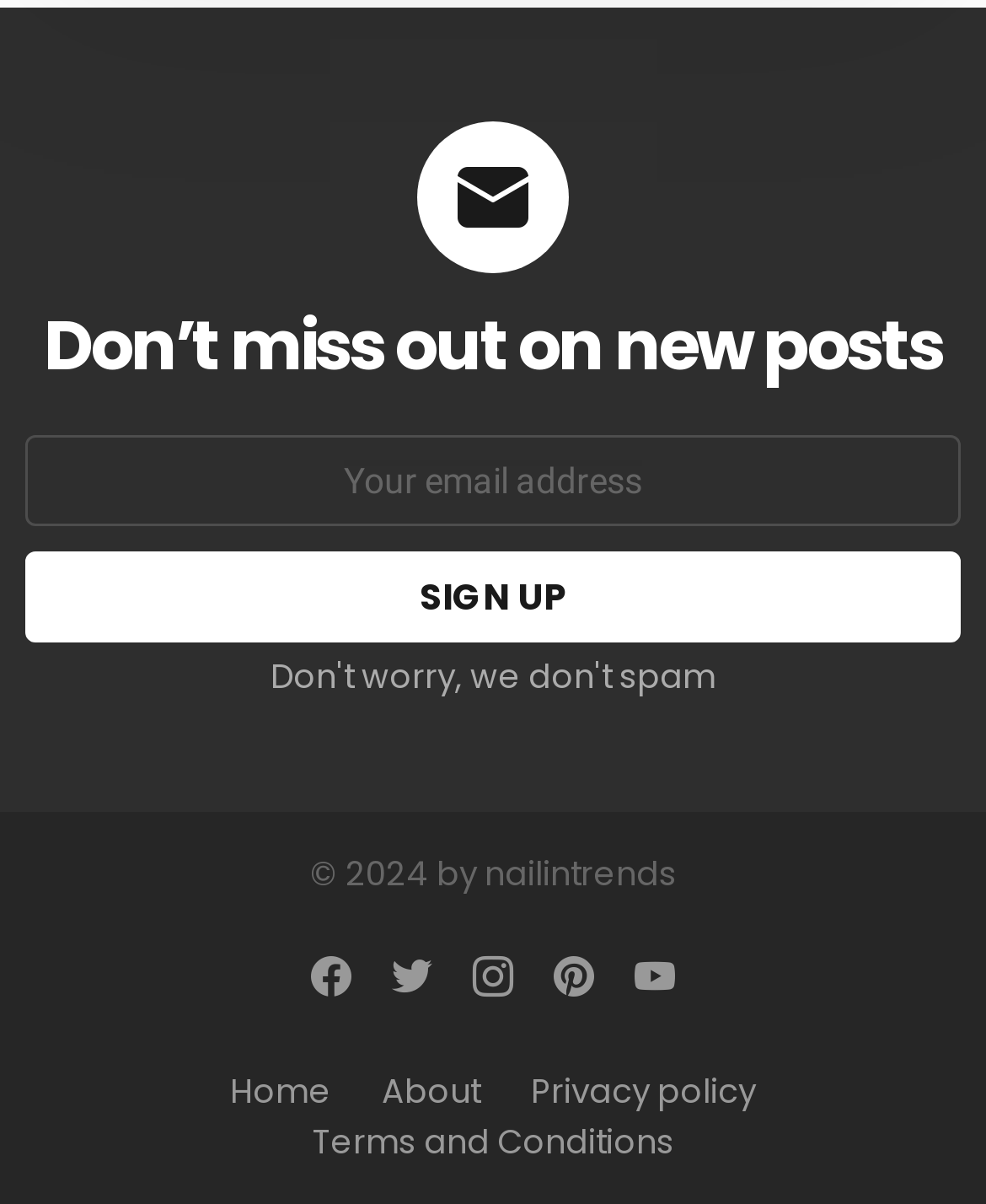Provide the bounding box coordinates of the section that needs to be clicked to accomplish the following instruction: "Enter email address."

[0.026, 0.361, 0.974, 0.436]